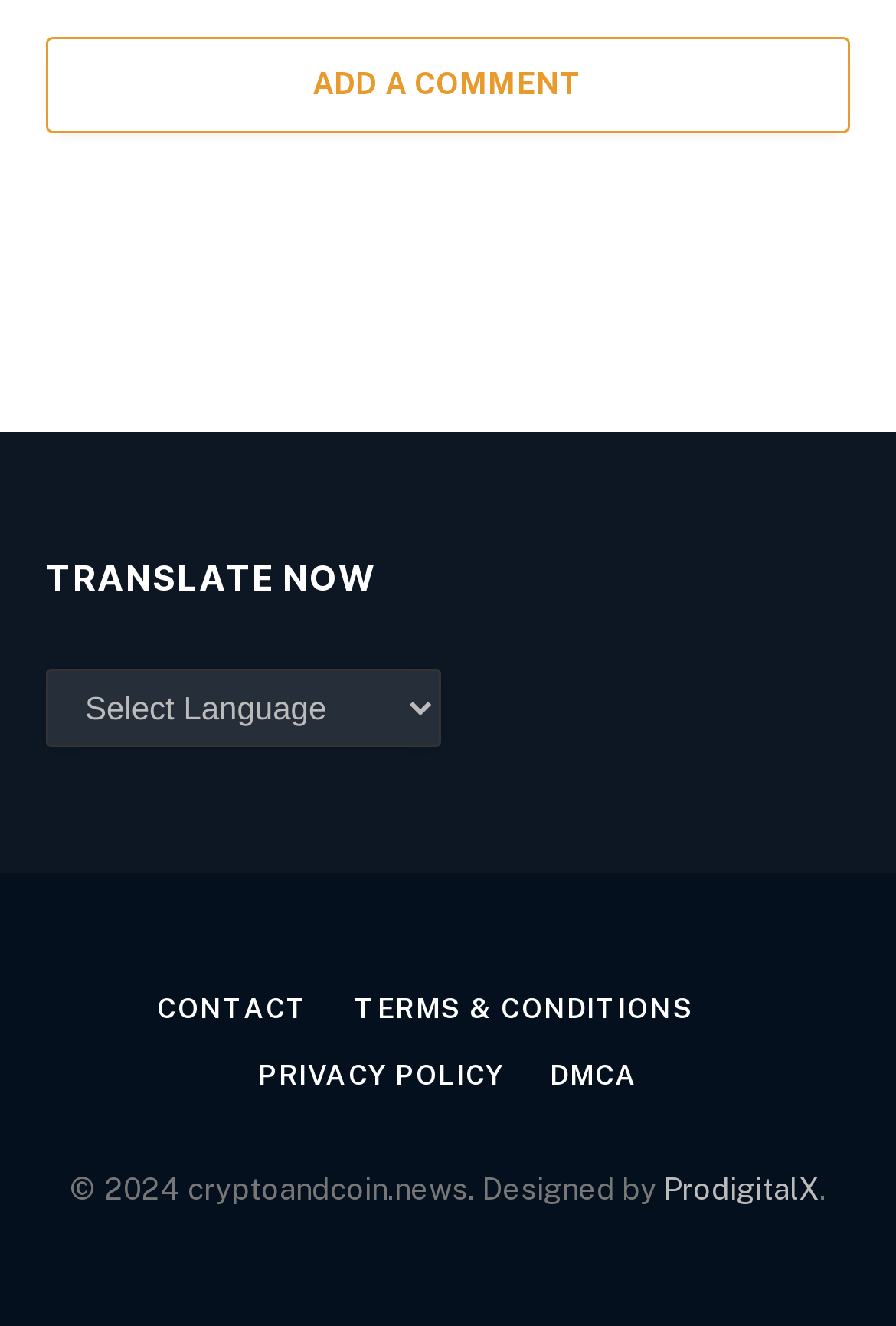What is the name of the company that designed the webpage?
Based on the image content, provide your answer in one word or a short phrase.

ProdigitalX